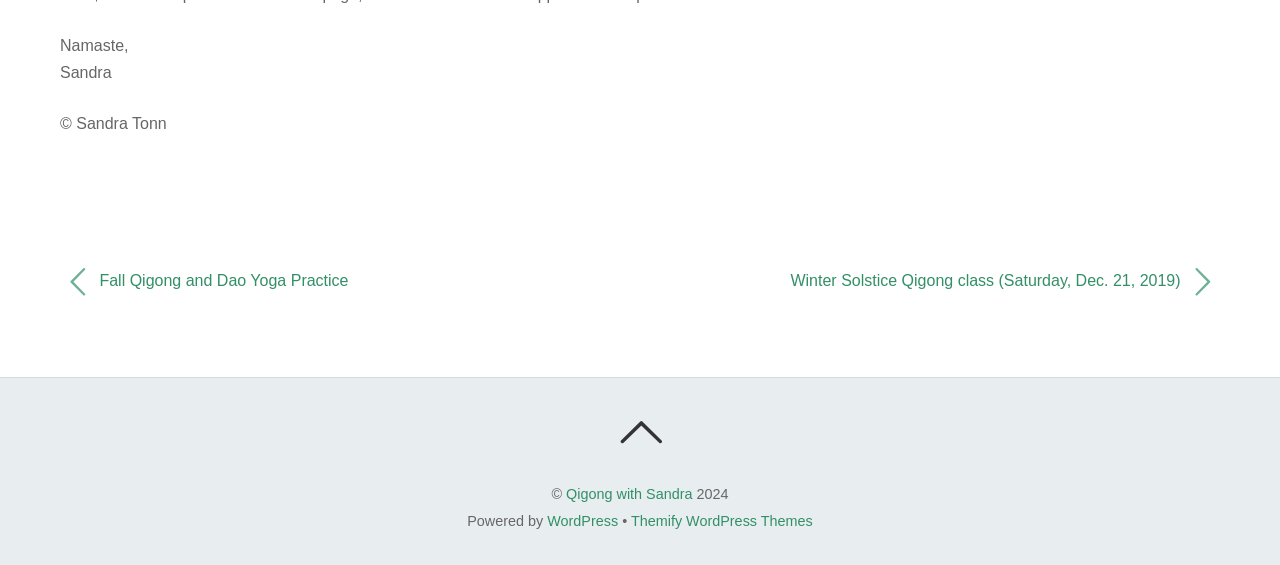What is the platform used to create the webpage?
From the image, provide a succinct answer in one word or a short phrase.

WordPress